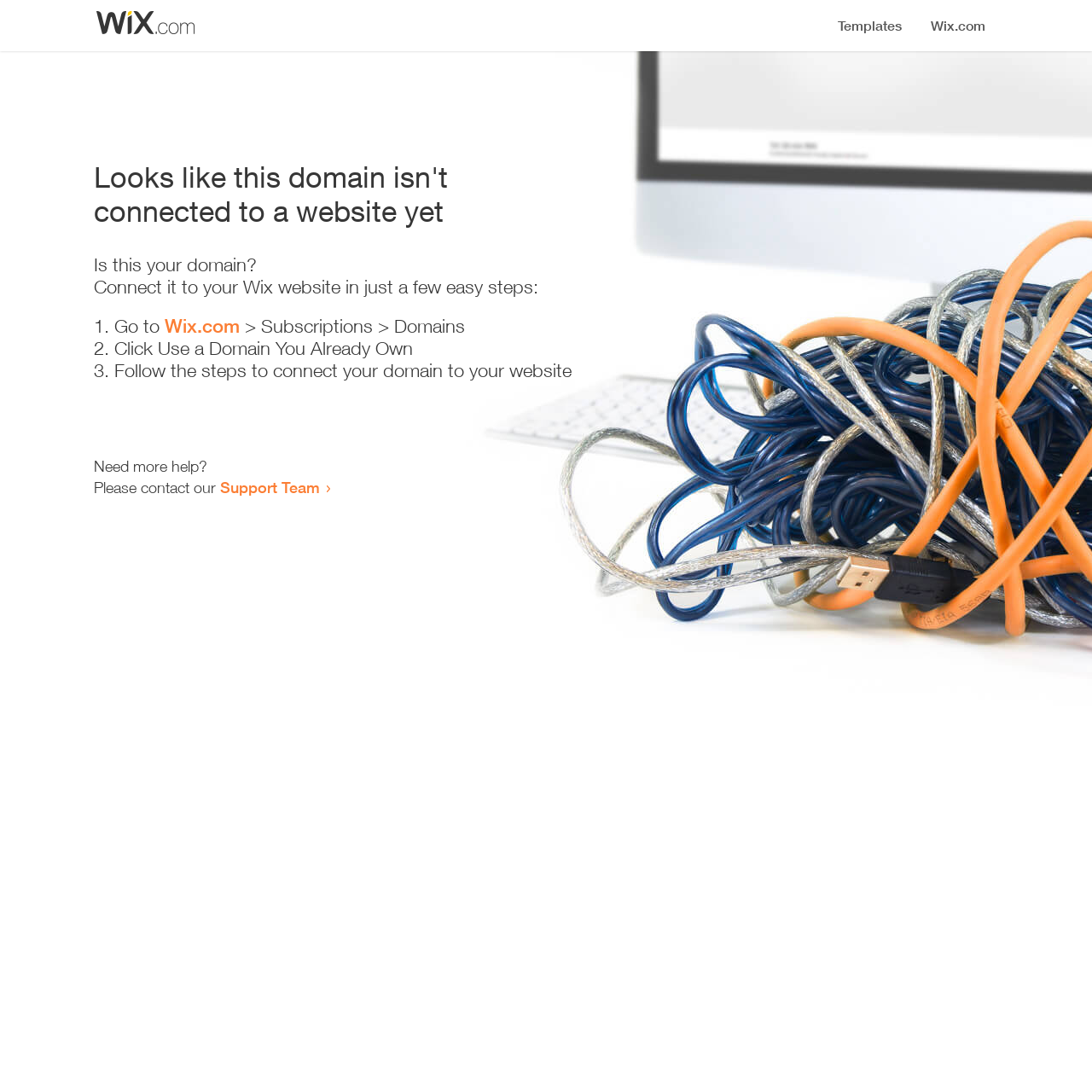What is the purpose of this webpage?
Analyze the screenshot and provide a detailed answer to the question.

The webpage provides instructions on how to connect a domain to a Wix website, which suggests that the purpose of this webpage is to guide users through the process of connecting their domain to their website.